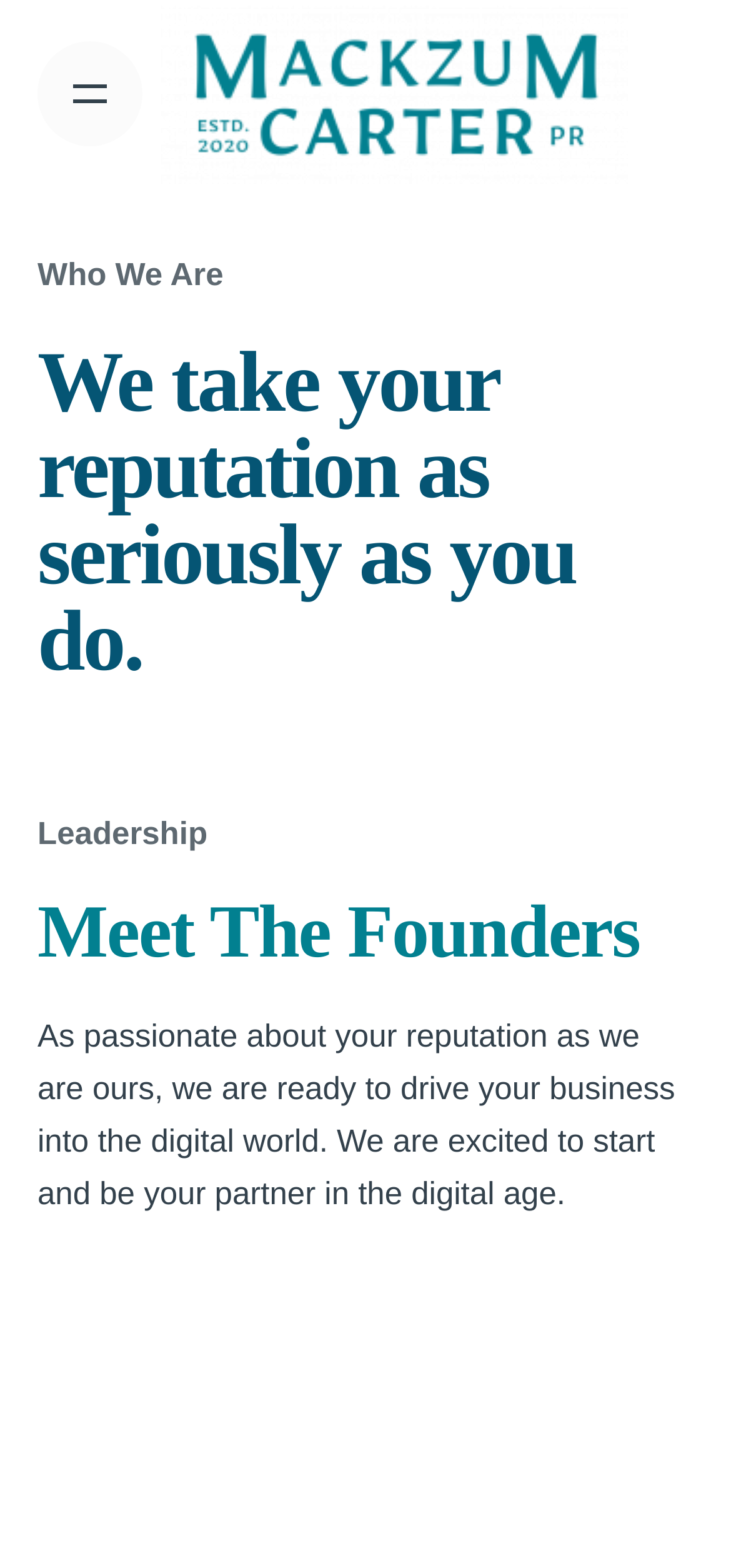What is the title of the section about the founders?
Provide a comprehensive and detailed answer to the question.

The title of the section about the founders can be found in the heading 'Meet The Founders' at [0.051, 0.568, 0.949, 0.62]. This section is likely to provide information about the founders of the company.